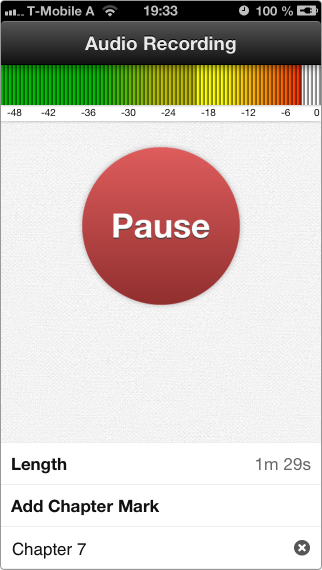What is the purpose of the 'Add Chapter Mark' option?
Please provide a comprehensive answer based on the information in the image.

The 'Add Chapter Mark' option is located below the recording controls, suggesting that it is a feature for segmenting audio content, allowing users to organize their audio efficiently.